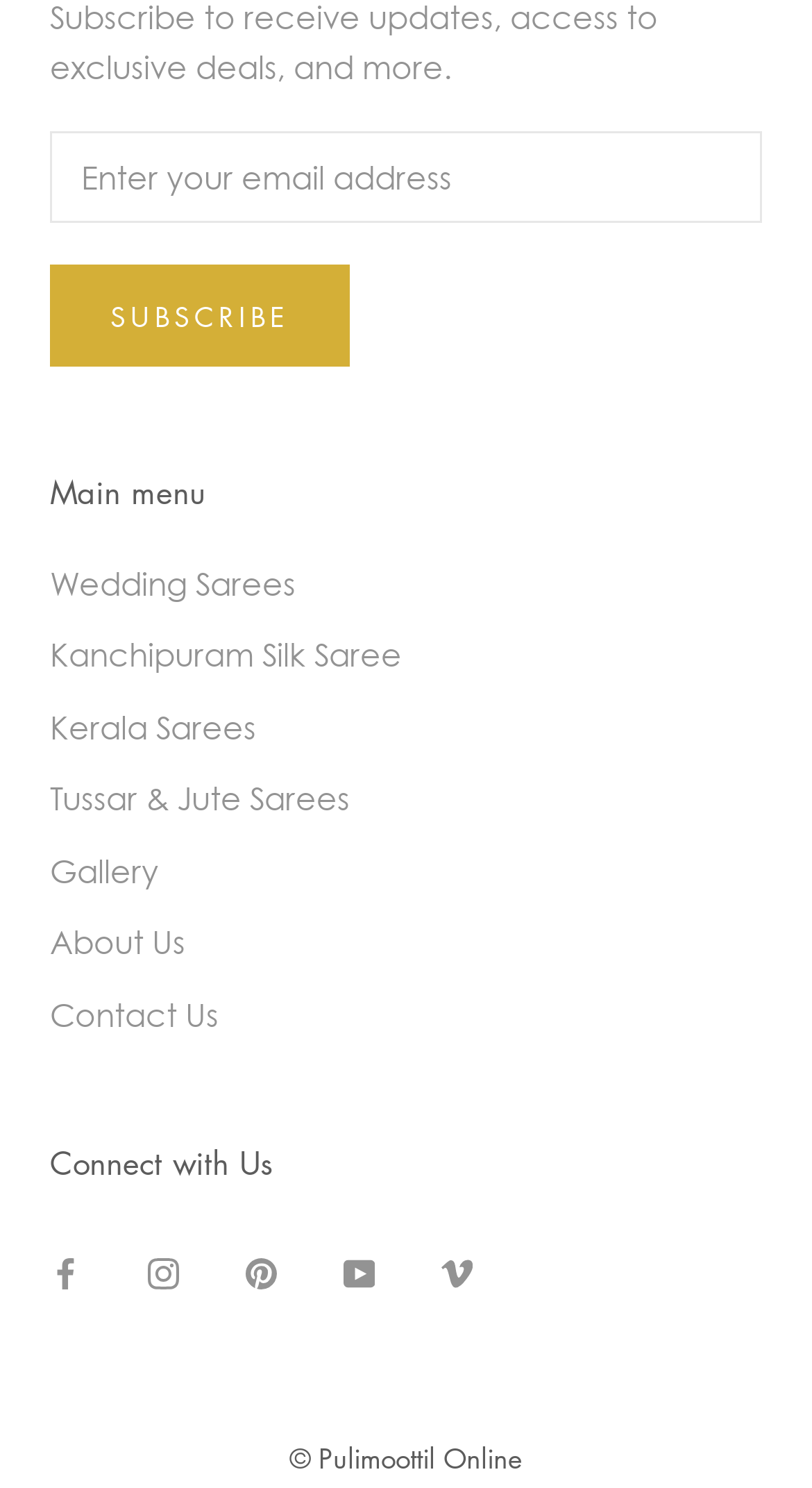How many social media platforms are linked on this website?
Respond to the question with a well-detailed and thorough answer.

The links 'Facebook', 'Instagram', 'Pinterest', 'YouTube', and 'Vimeo' indicate that the website is connected to five different social media platforms.